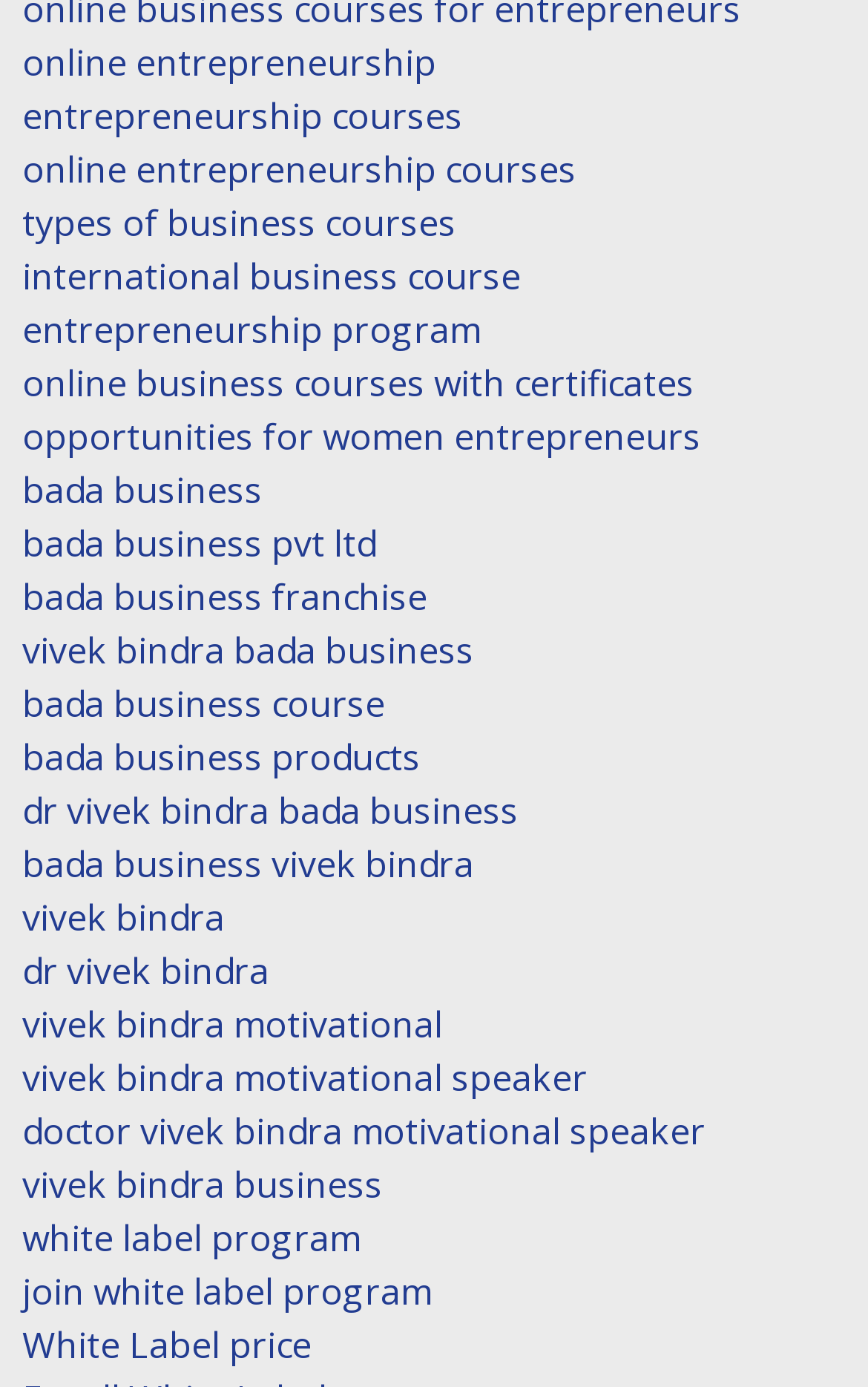Provide the bounding box coordinates of the HTML element this sentence describes: "types of business courses". The bounding box coordinates consist of four float numbers between 0 and 1, i.e., [left, top, right, bottom].

[0.026, 0.142, 0.526, 0.177]